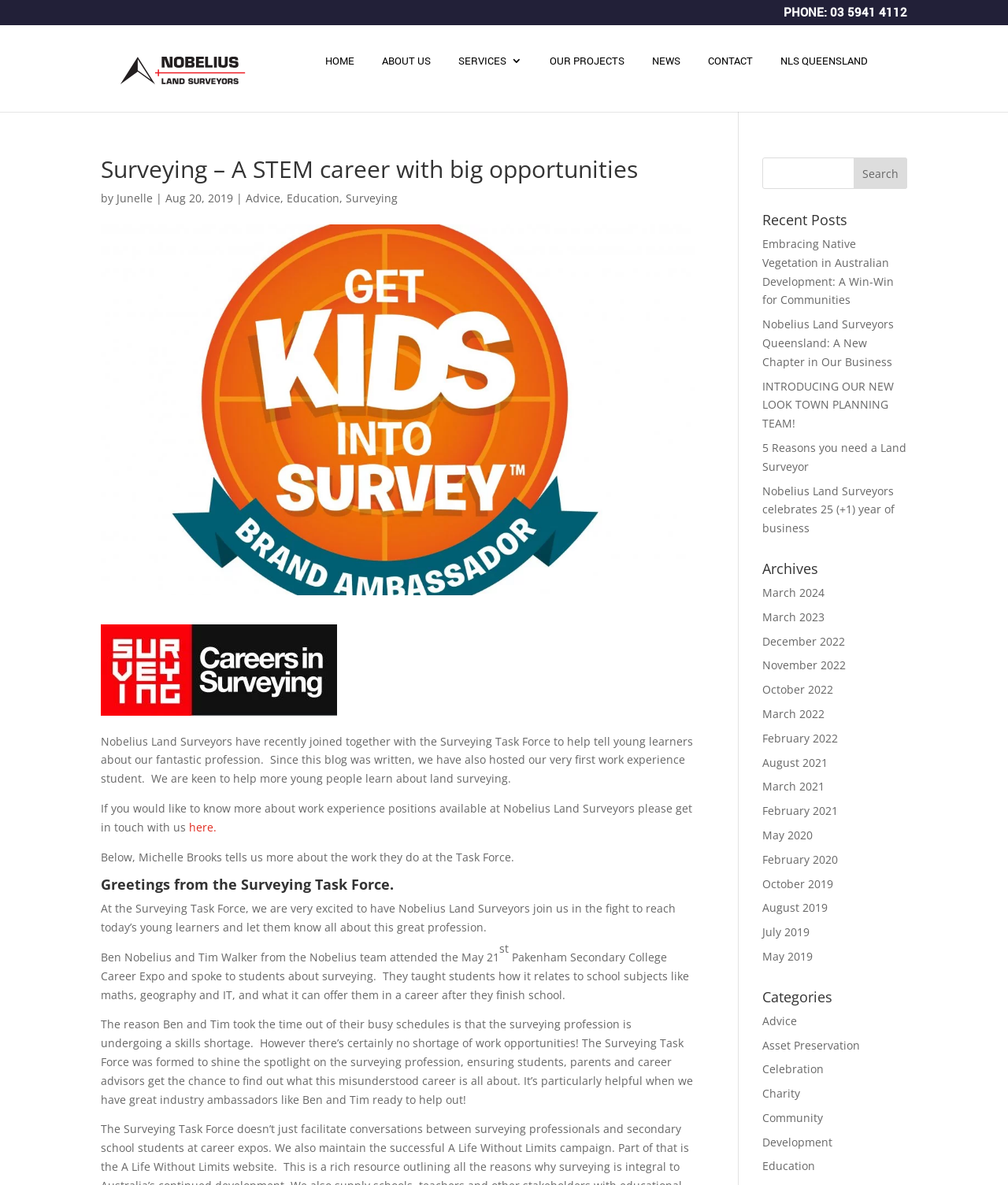How many categories are there in the 'Categories' section?
Based on the visual details in the image, please answer the question thoroughly.

I counted the number of link elements under the 'Categories' heading, which are 'Advice', 'Asset Preservation', 'Celebration', 'Charity', 'Community', 'Development', 'Education', and a few more.